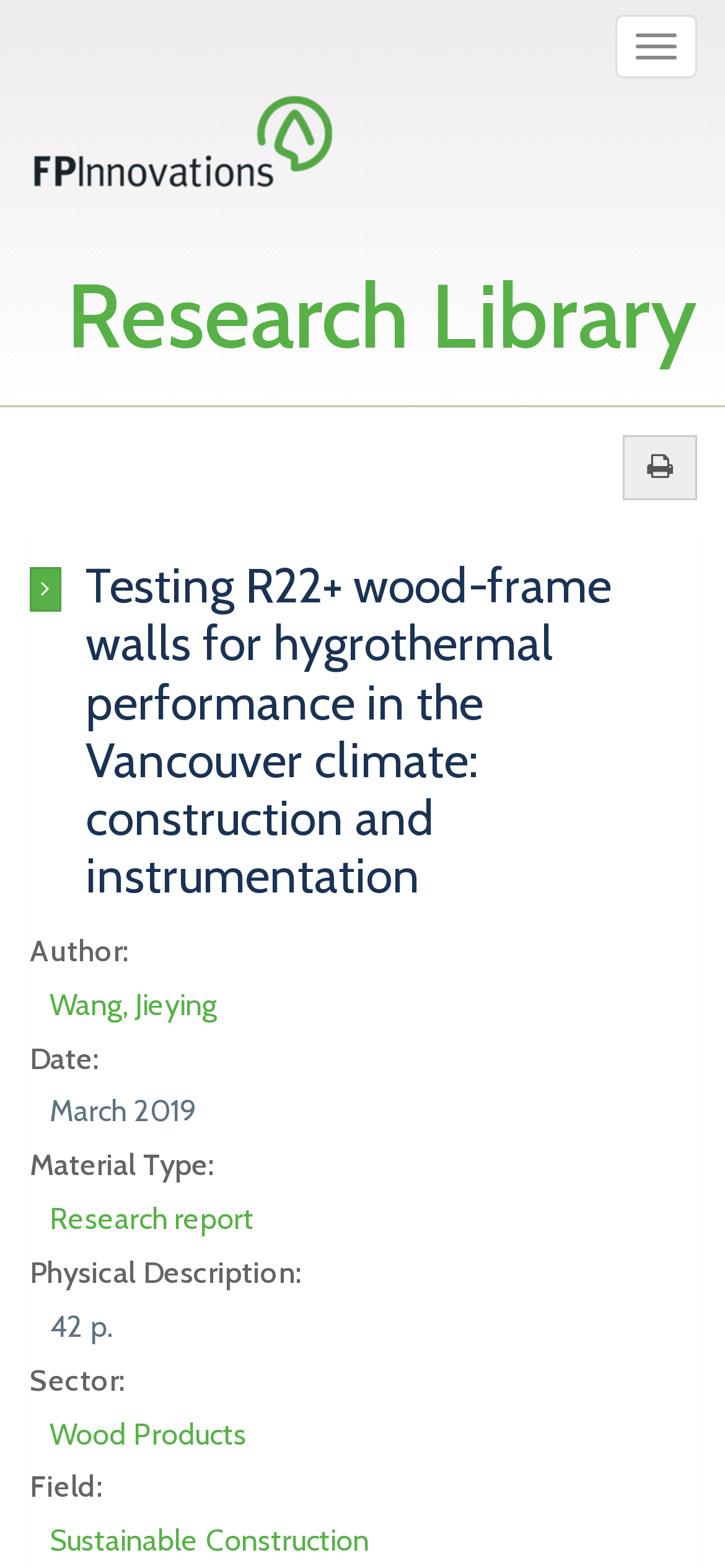What is the author of the research report?
Refer to the image and provide a one-word or short phrase answer.

Wang, Jieying